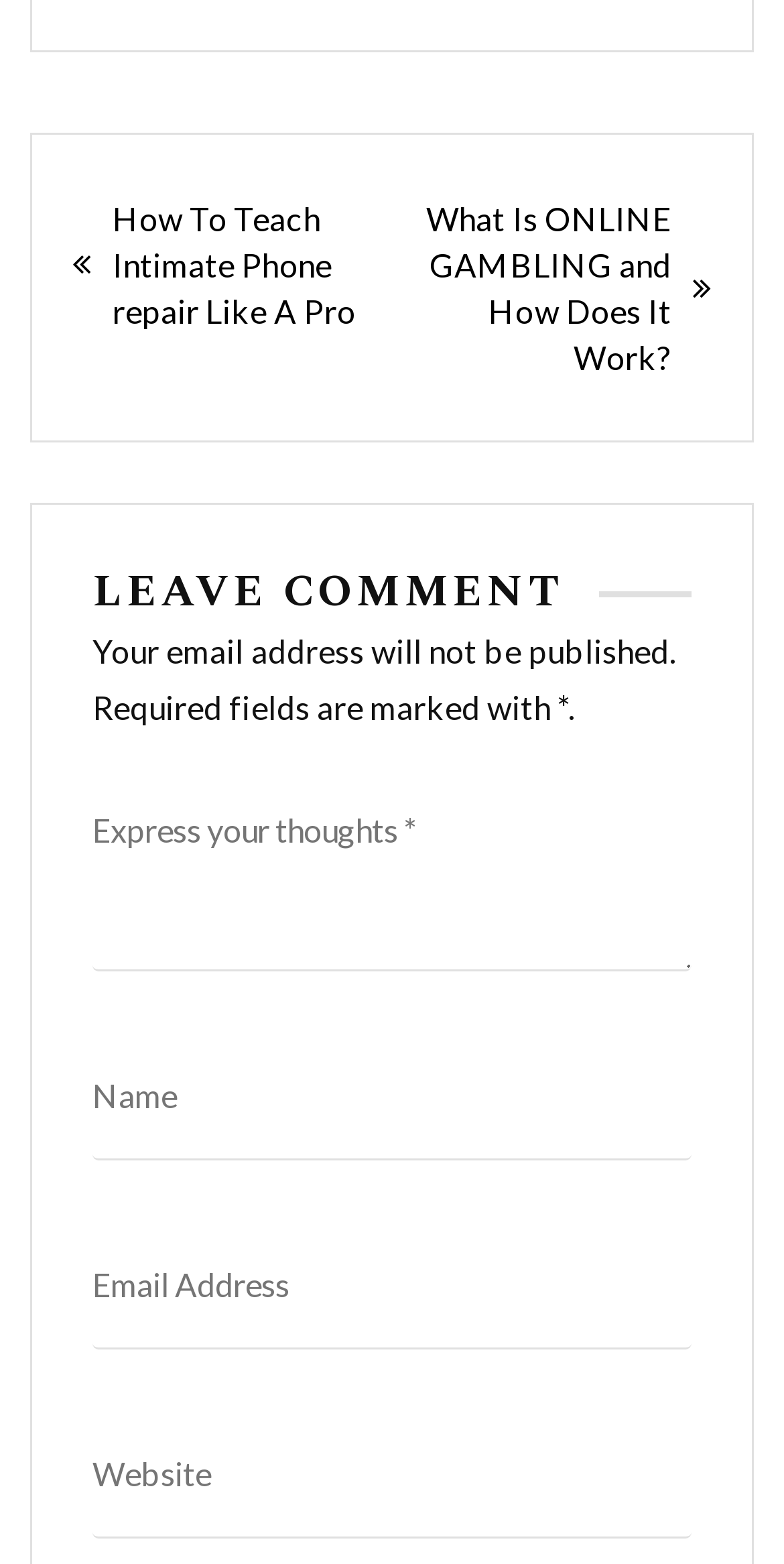Give a concise answer of one word or phrase to the question: 
How many textboxes are available for leaving a comment?

4